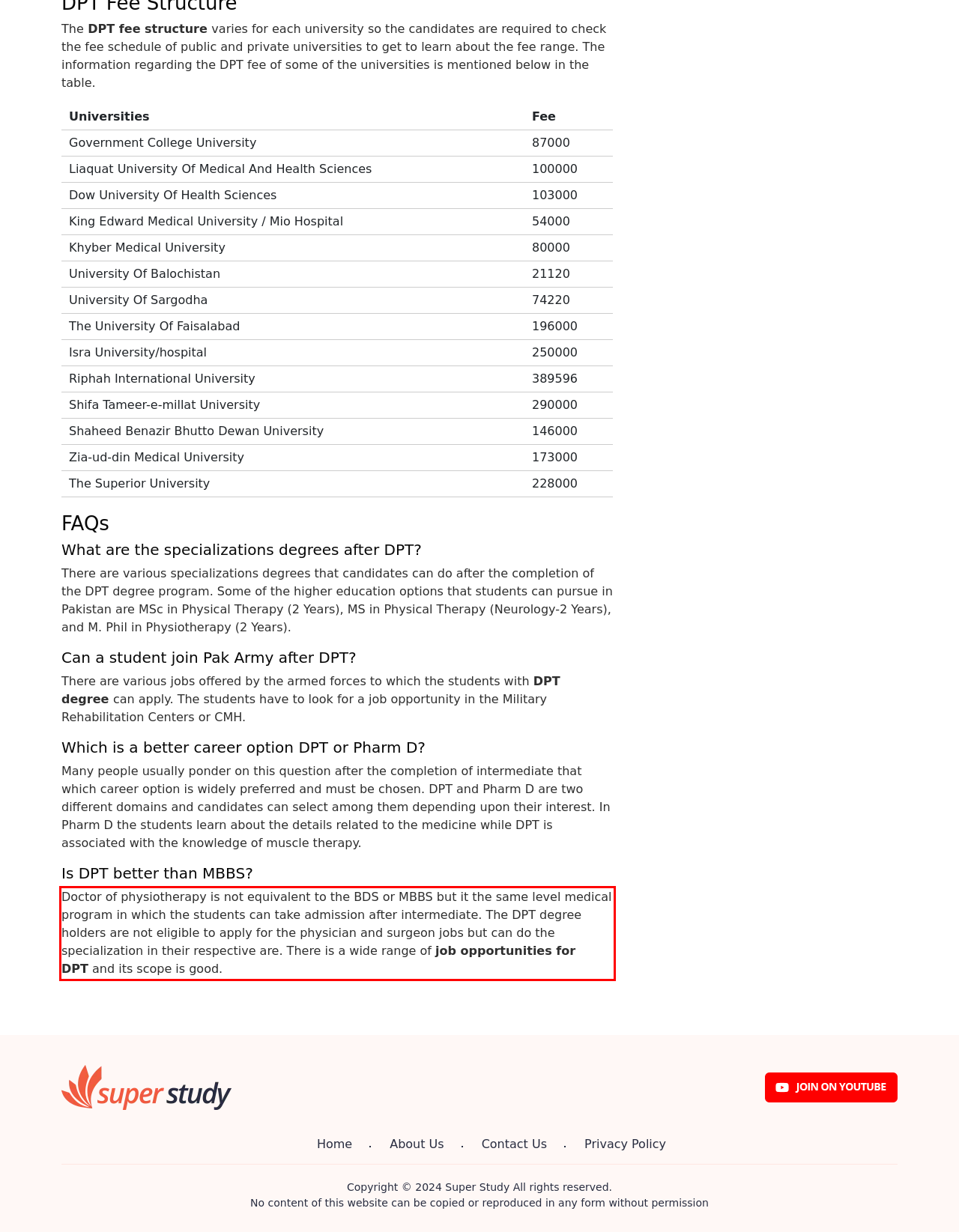Extract and provide the text found inside the red rectangle in the screenshot of the webpage.

Doctor of physiotherapy is not equivalent to the BDS or MBBS but it the same level medical program in which the students can take admission after intermediate. The DPT degree holders are not eligible to apply for the physician and surgeon jobs but can do the specialization in their respective are. There is a wide range of job opportunities for DPT and its scope is good.